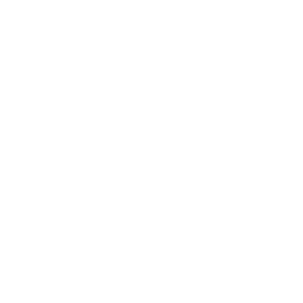Explain the image in a detailed way.

The image appears to represent a graphic or icon associated with a video shared on social media, possibly highlighting a key moment or theme from the content. This content seems to focus on personal growth and professional insights, featuring figures like Dr. Mona and Atif, who share their experiences and strategies in fields such as marketing and real estate. The presence of such visuals suggests an engaging multimedia approach to storytelling, enhancing viewer connection and interest. The iconography typically invites users to explore further, encouraging participation in discussions around authenticity and professional development.